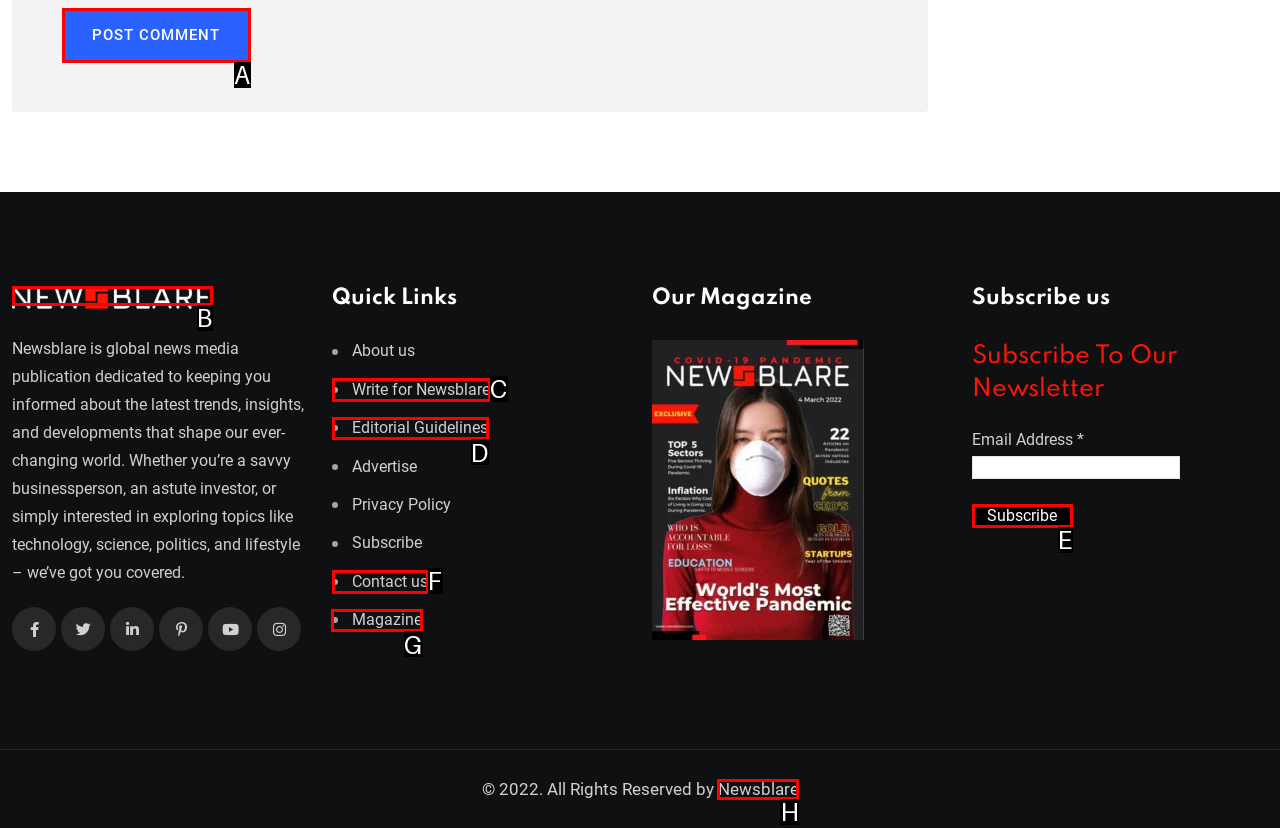Indicate which UI element needs to be clicked to fulfill the task: View the Magazine
Answer with the letter of the chosen option from the available choices directly.

G